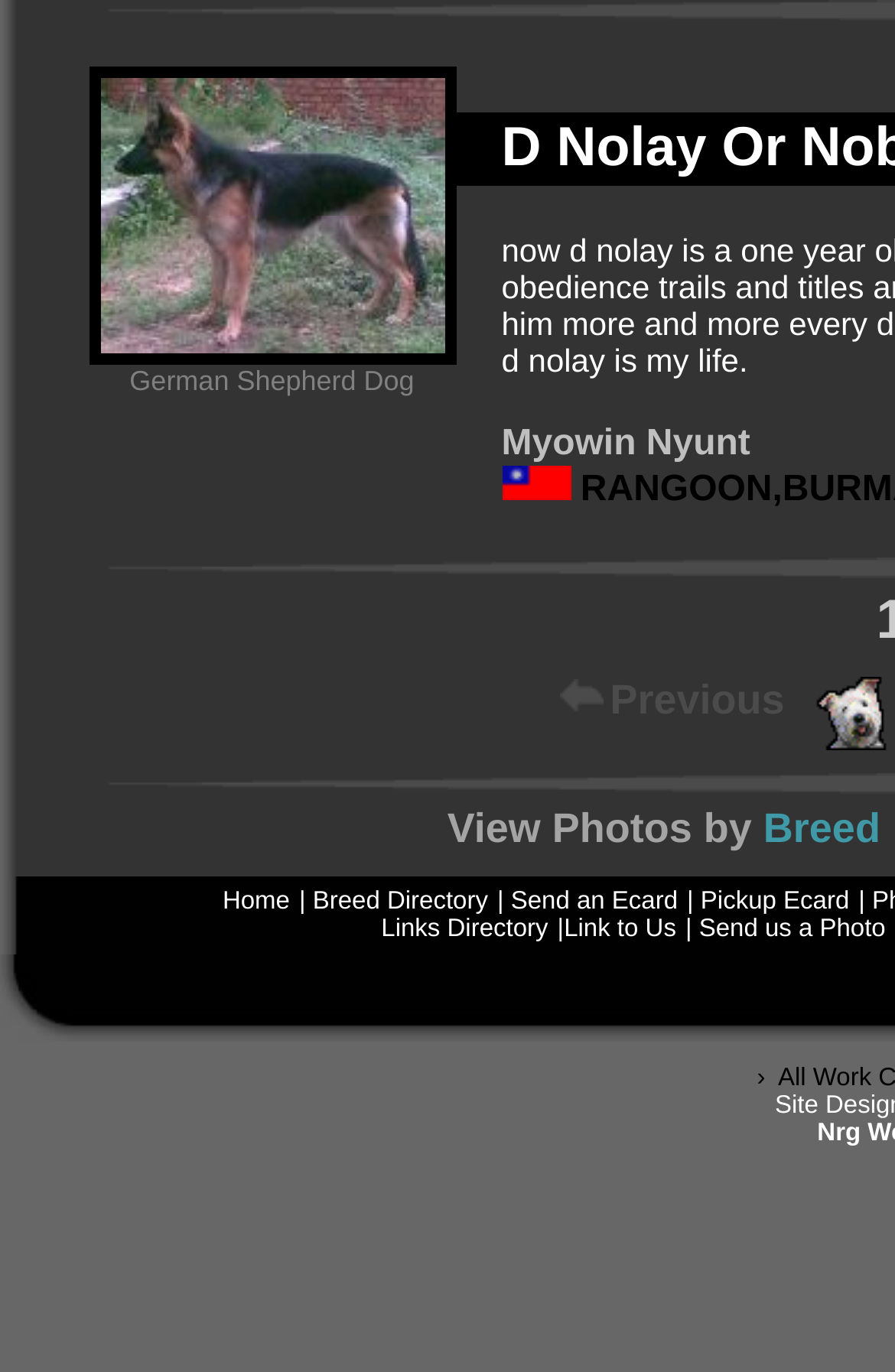Can you specify the bounding box coordinates for the region that should be clicked to fulfill this instruction: "View breed directory".

[0.349, 0.647, 0.545, 0.667]